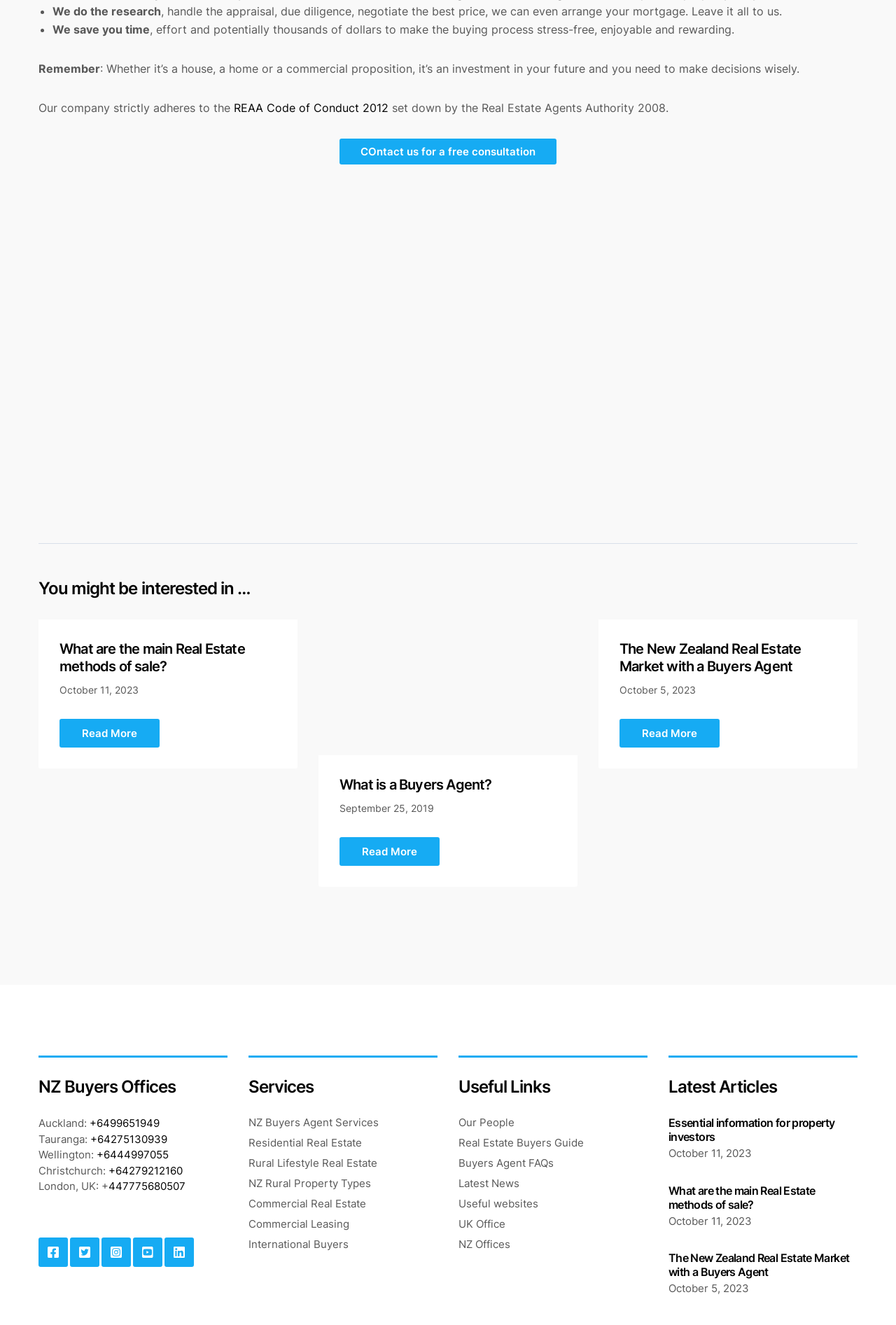Respond with a single word or phrase to the following question:
What is the purpose of a Buyers Agent?

To help with property purchase